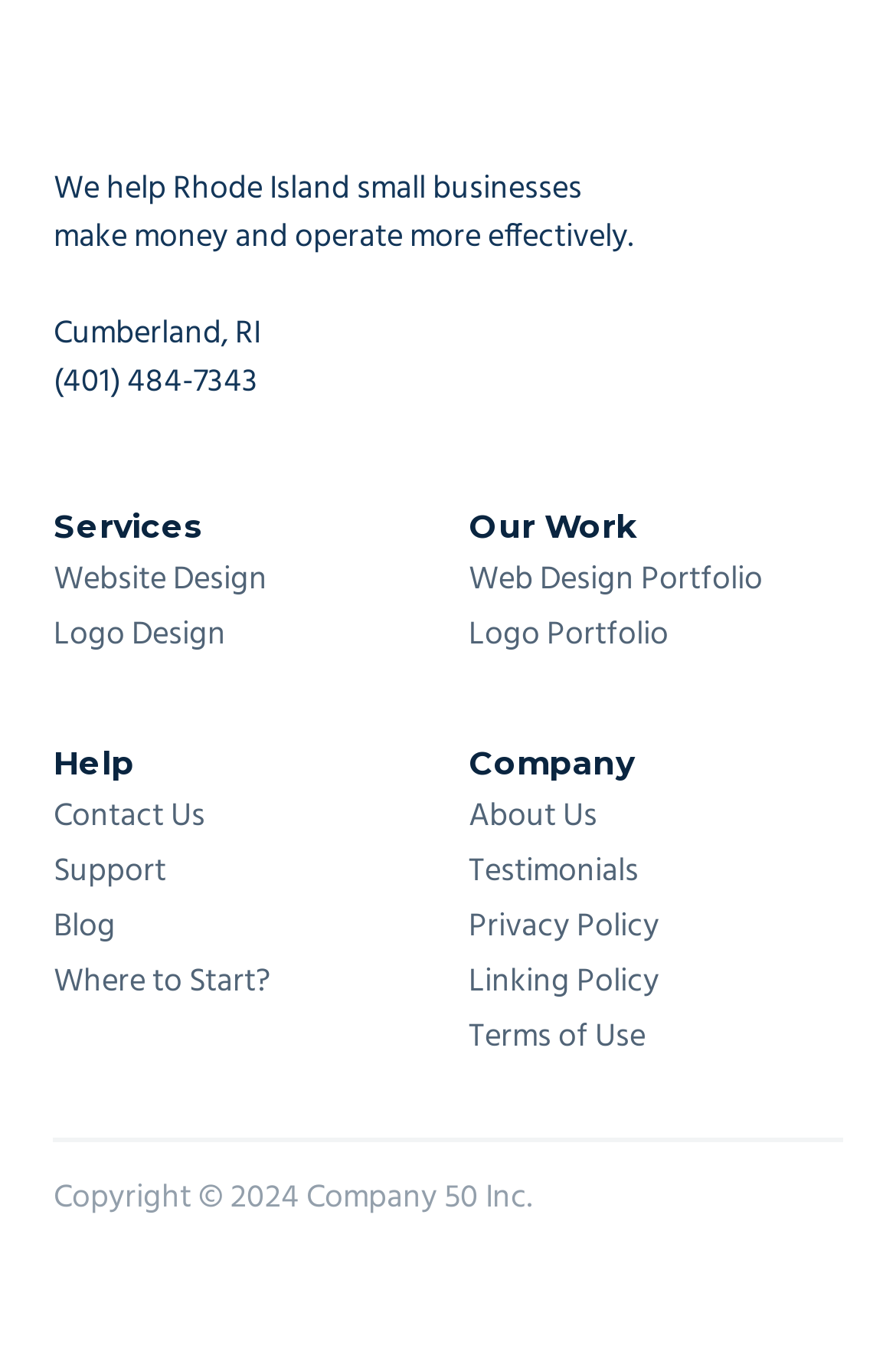Specify the bounding box coordinates of the region I need to click to perform the following instruction: "View the 'Web Design Portfolio'". The coordinates must be four float numbers in the range of 0 to 1, i.e., [left, top, right, bottom].

[0.505, 0.404, 0.958, 0.444]